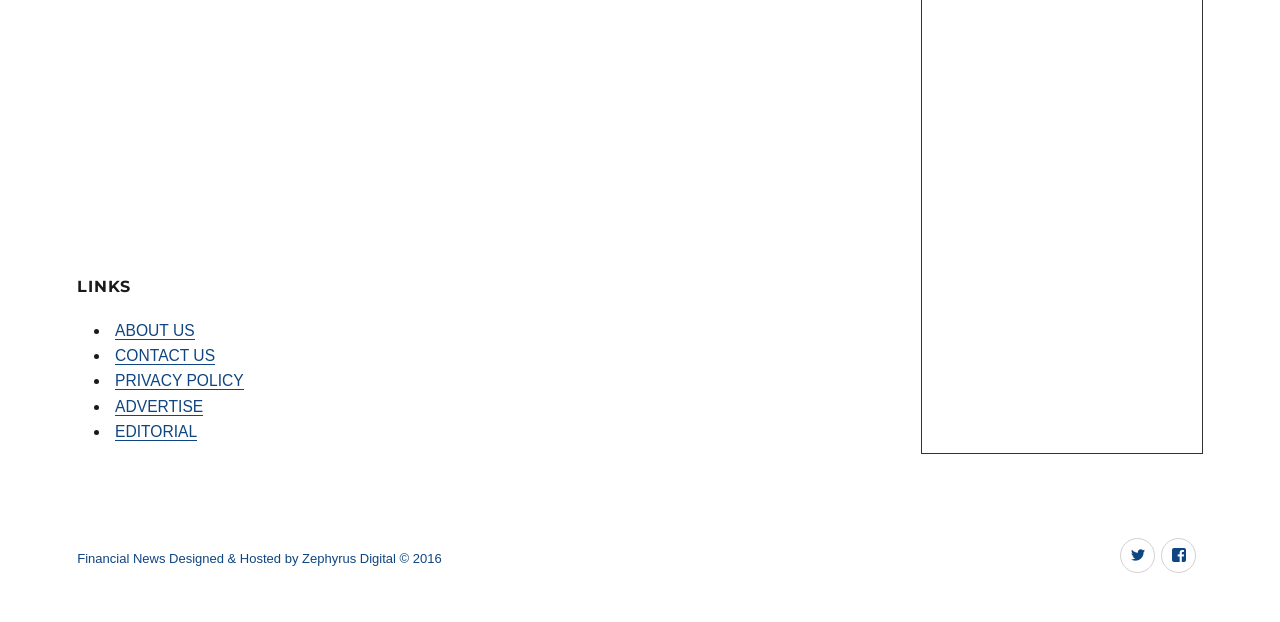Please specify the bounding box coordinates of the element that should be clicked to execute the given instruction: 'Read PRIVACY POLICY'. Ensure the coordinates are four float numbers between 0 and 1, expressed as [left, top, right, bottom].

[0.09, 0.599, 0.19, 0.626]